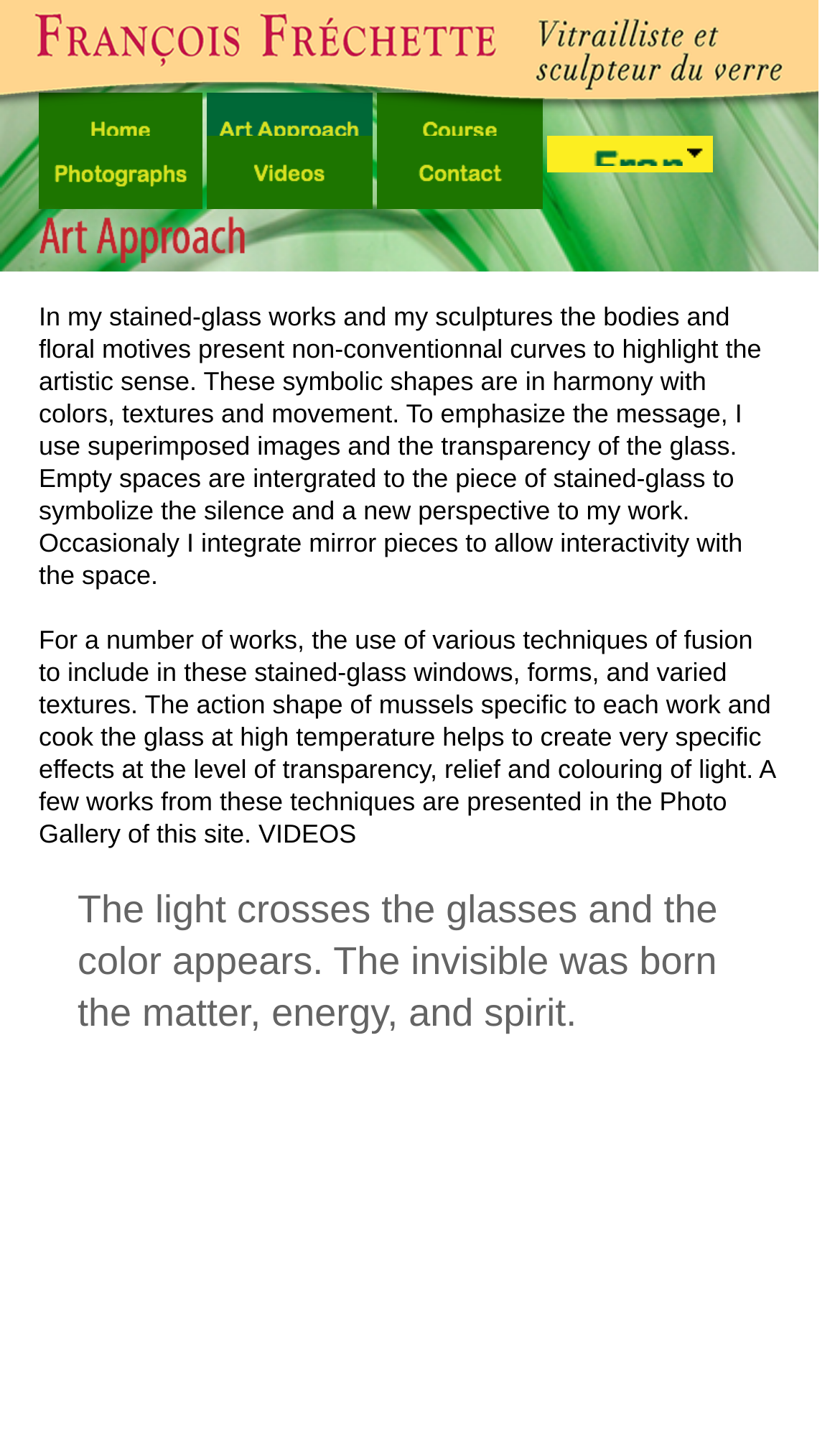What is used to create specific effects in the stained-glass windows?
Provide a comprehensive and detailed answer to the question.

I read the text description that mentions 'various techniques of fusion' are used to create specific effects in the stained-glass windows, such as transparency, relief, and colouring of light.